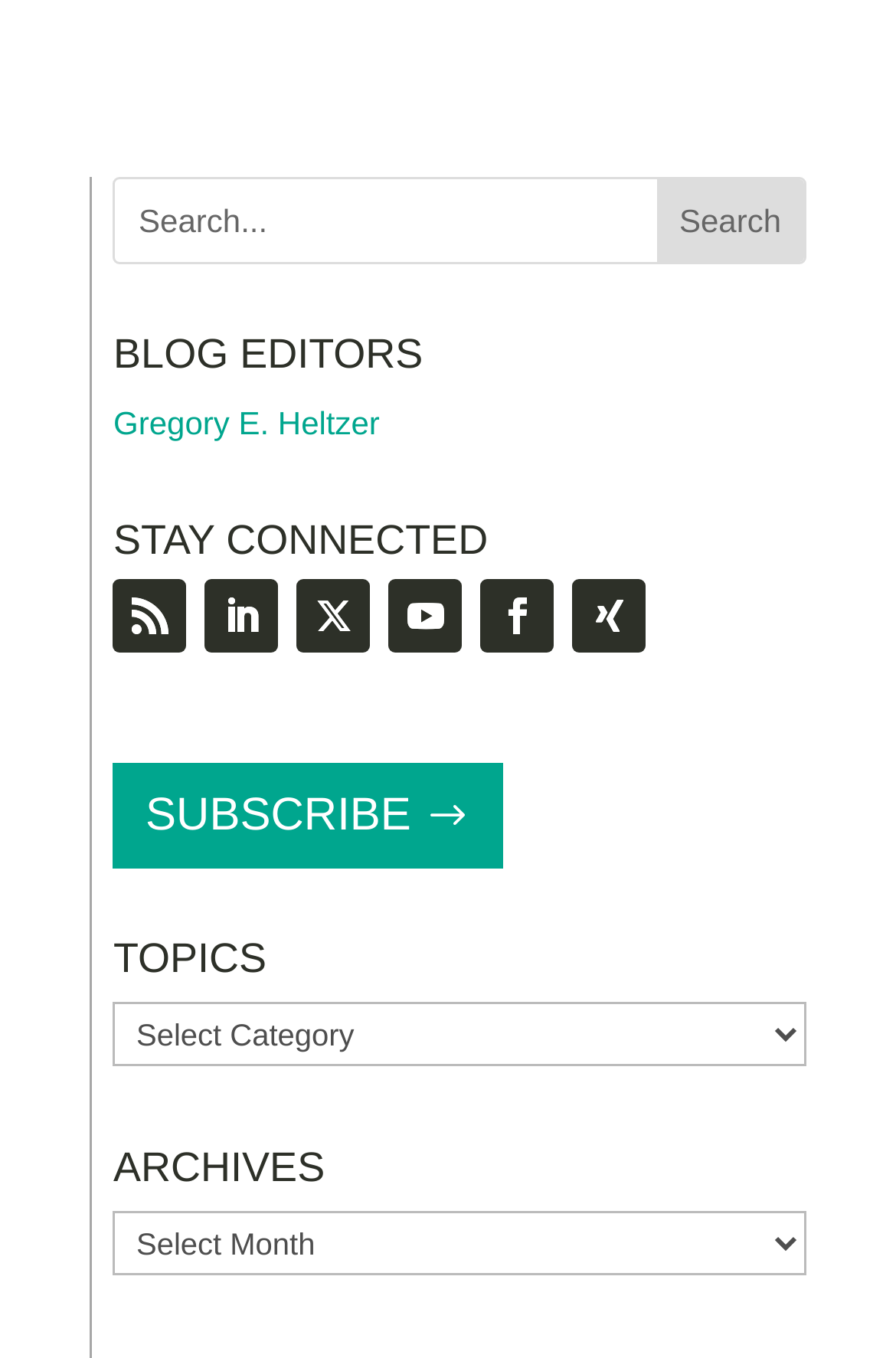What is the purpose of the search bar?
Provide an in-depth answer to the question, covering all aspects.

The search bar is located at the top of the webpage, and it has a placeholder text 'Search...' and a search button next to it. This suggests that the search bar is intended for users to search for specific blog posts or content within the blog.